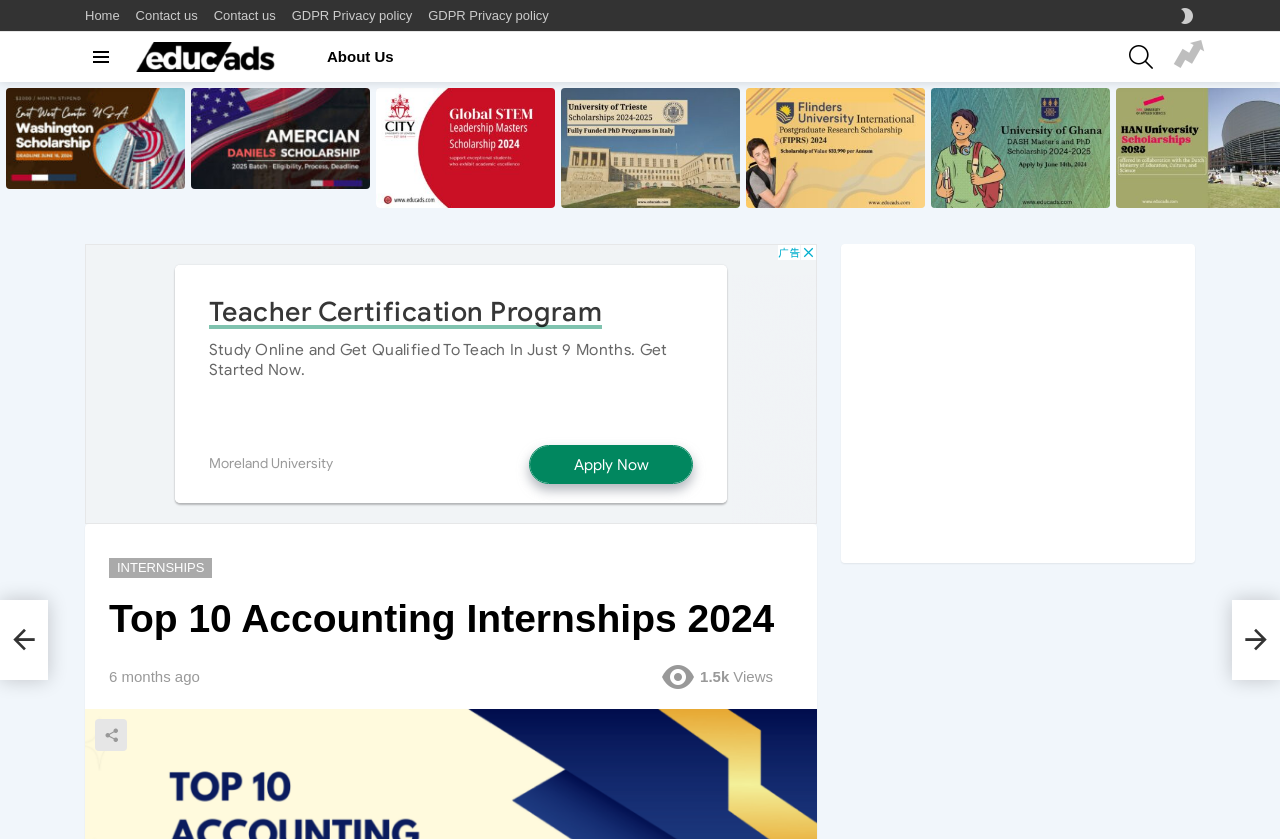Please pinpoint the bounding box coordinates for the region I should click to adhere to this instruction: "View the 'East-West Center Washington Young Professionals Scholarship 2024' article".

[0.005, 0.105, 0.145, 0.225]